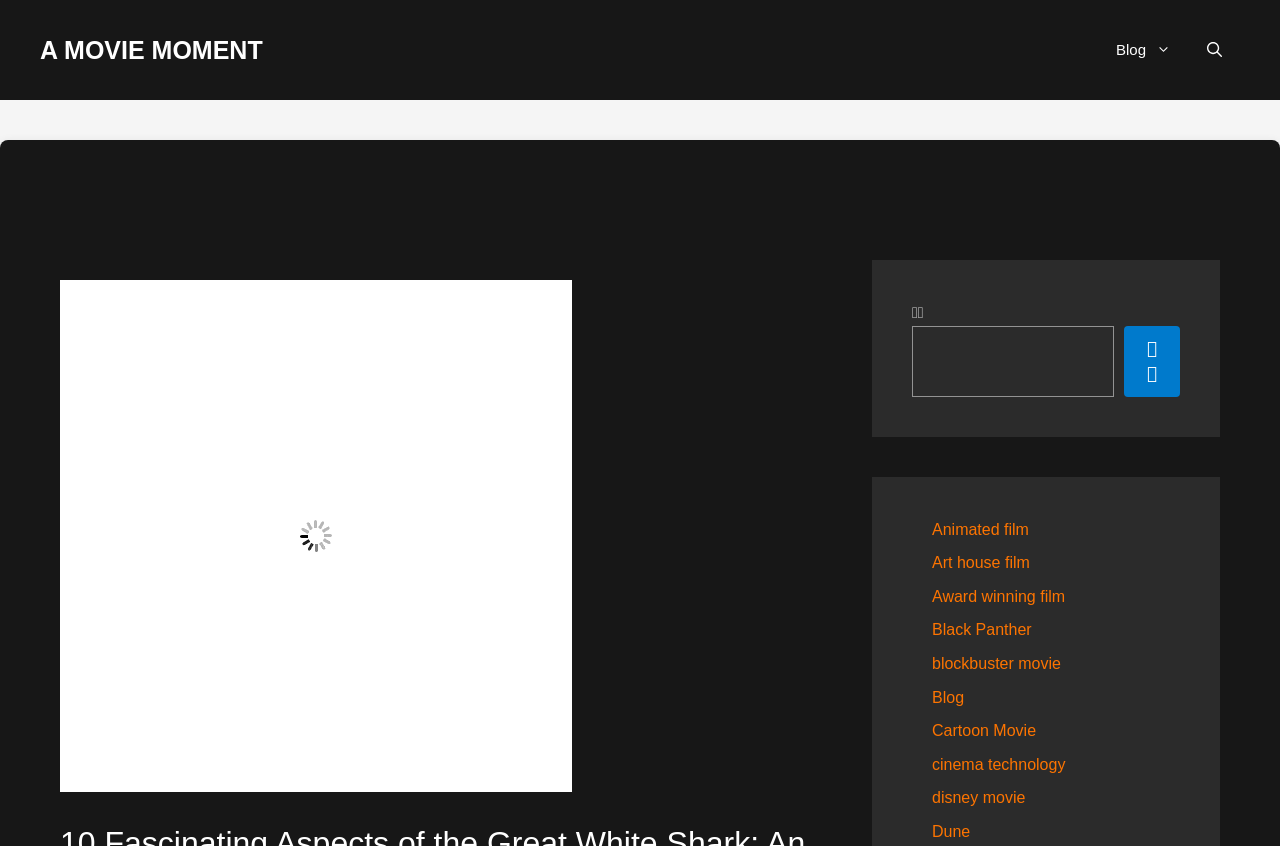How many search-related elements are there?
Look at the image and answer the question using a single word or phrase.

3